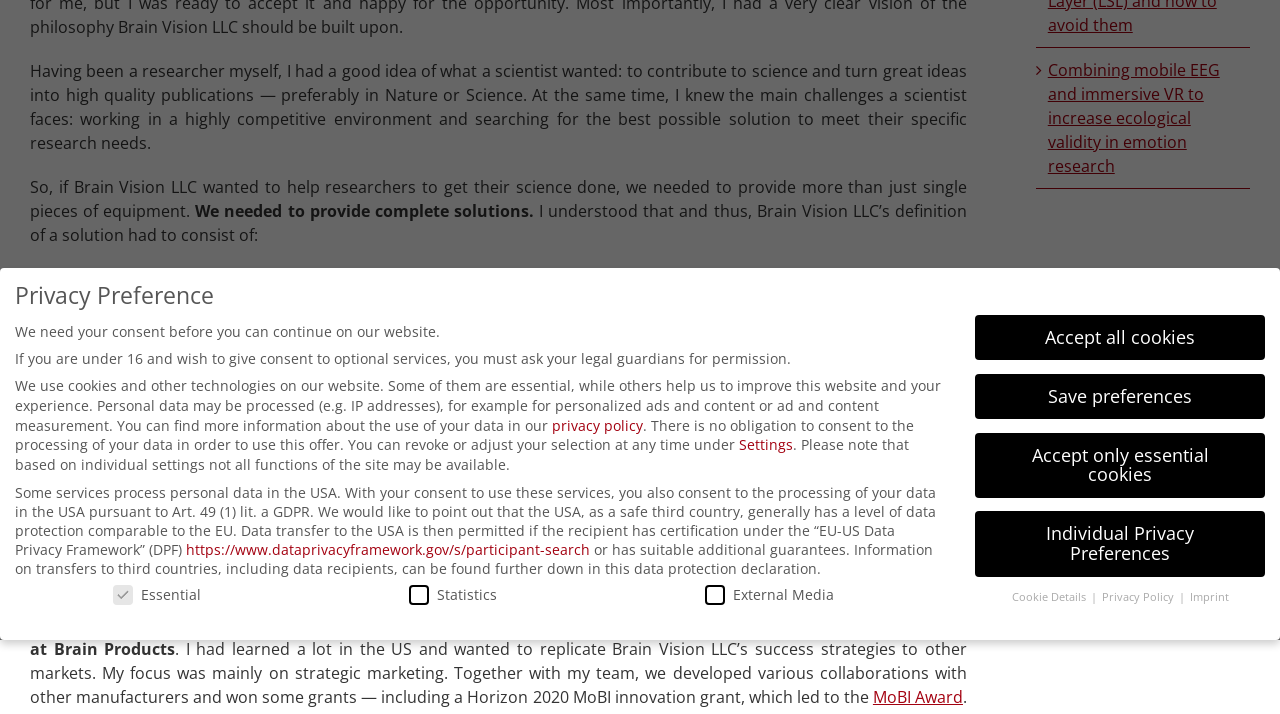Locate the bounding box for the described UI element: "Accept only essential cookies". Ensure the coordinates are four float numbers between 0 and 1, formatted as [left, top, right, bottom].

[0.762, 0.606, 0.988, 0.697]